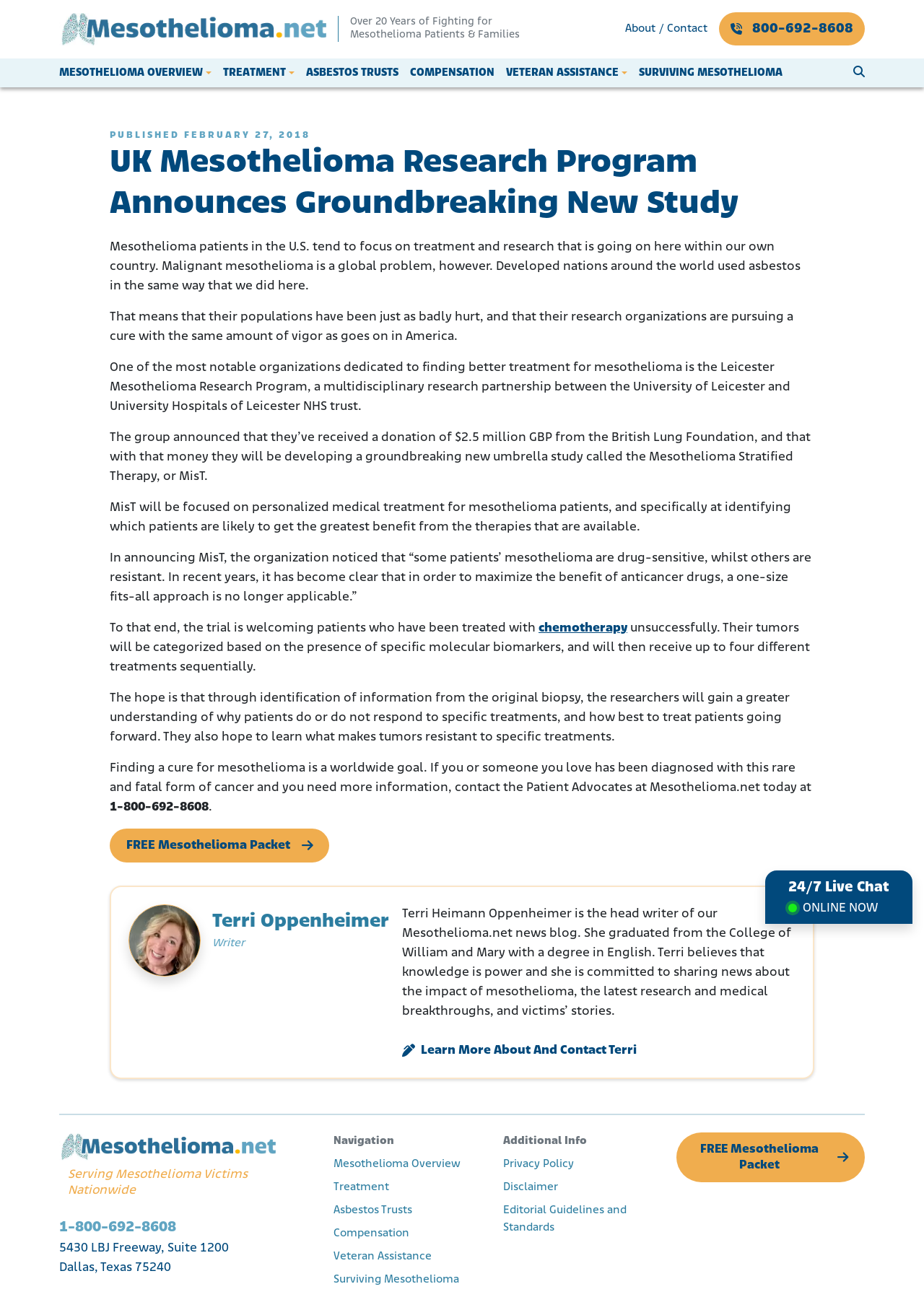Articulate a detailed summary of the webpage's content and design.

The webpage is about mesothelioma, a type of cancer, and features a research program announcement. At the top, there is a logo and a navigation menu with links to various sections of the website, including "Mesothelioma Overview", "Treatment", "Asbestos Trusts", and more. Below the navigation menu, there is a search bar with a search button.

The main content of the webpage is an article about a groundbreaking new study on mesothelioma treatment. The article is divided into several paragraphs, with headings and subheadings. The text discusses the global problem of mesothelioma, the importance of research, and a new study called Mesothelioma Stratified Therapy (MisT) that aims to provide personalized medical treatment for patients.

To the right of the article, there is a sidebar with a photo of a person, Terri Oppenheimer, who is the head writer of the website's news blog. Below her photo, there is a brief bio and a link to learn more about her.

At the bottom of the webpage, there is a horizontal separator, followed by a section with the website's logo, a tagline "Serving Mesothelioma Victims Nationwide", and contact information, including a phone number and an address. There are also links to additional resources, such as a privacy policy and disclaimer.

Throughout the webpage, there are several calls-to-action, including a link to request a free mesothelioma packet and a phone number to contact patient advocates.